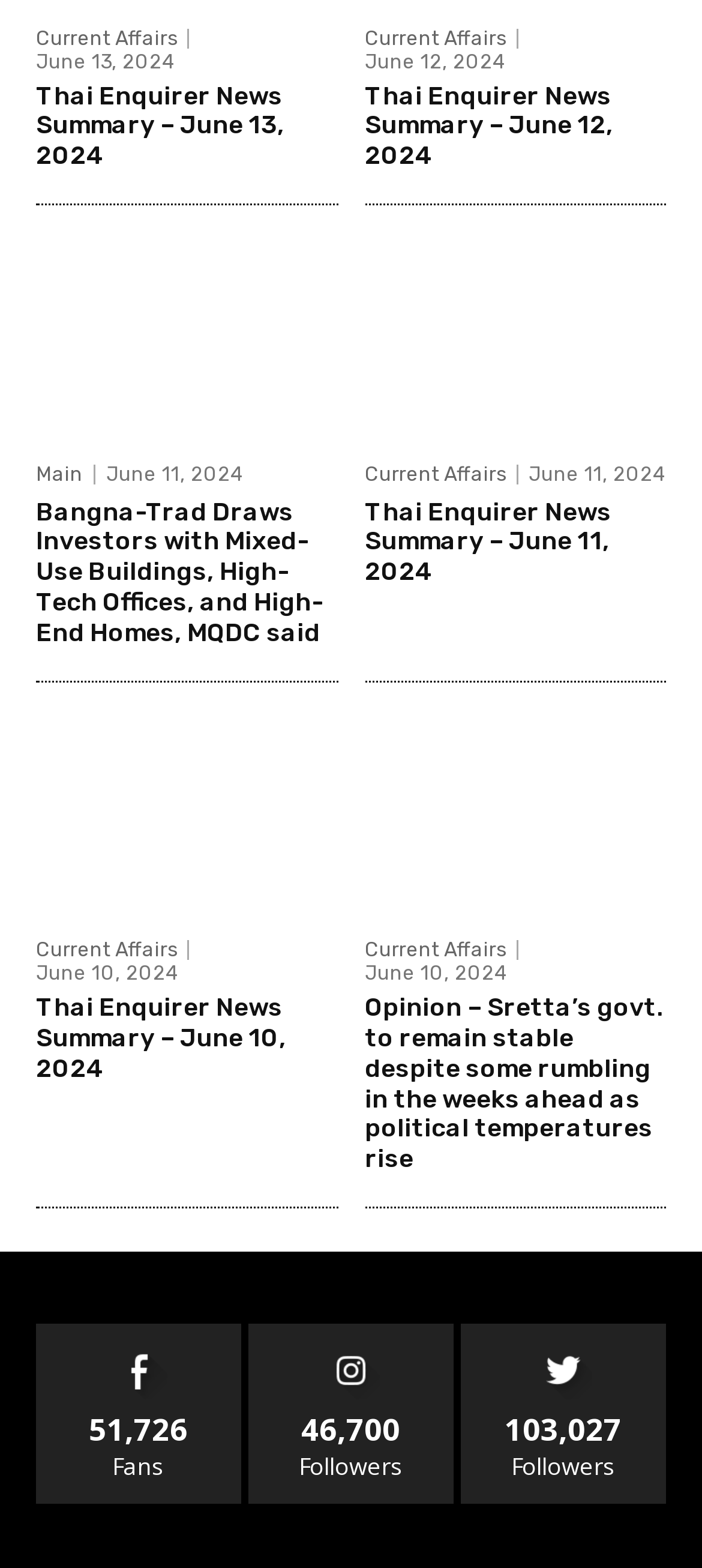Kindly respond to the following question with a single word or a brief phrase: 
What is the topic of the opinion article?

Sretta's govt.